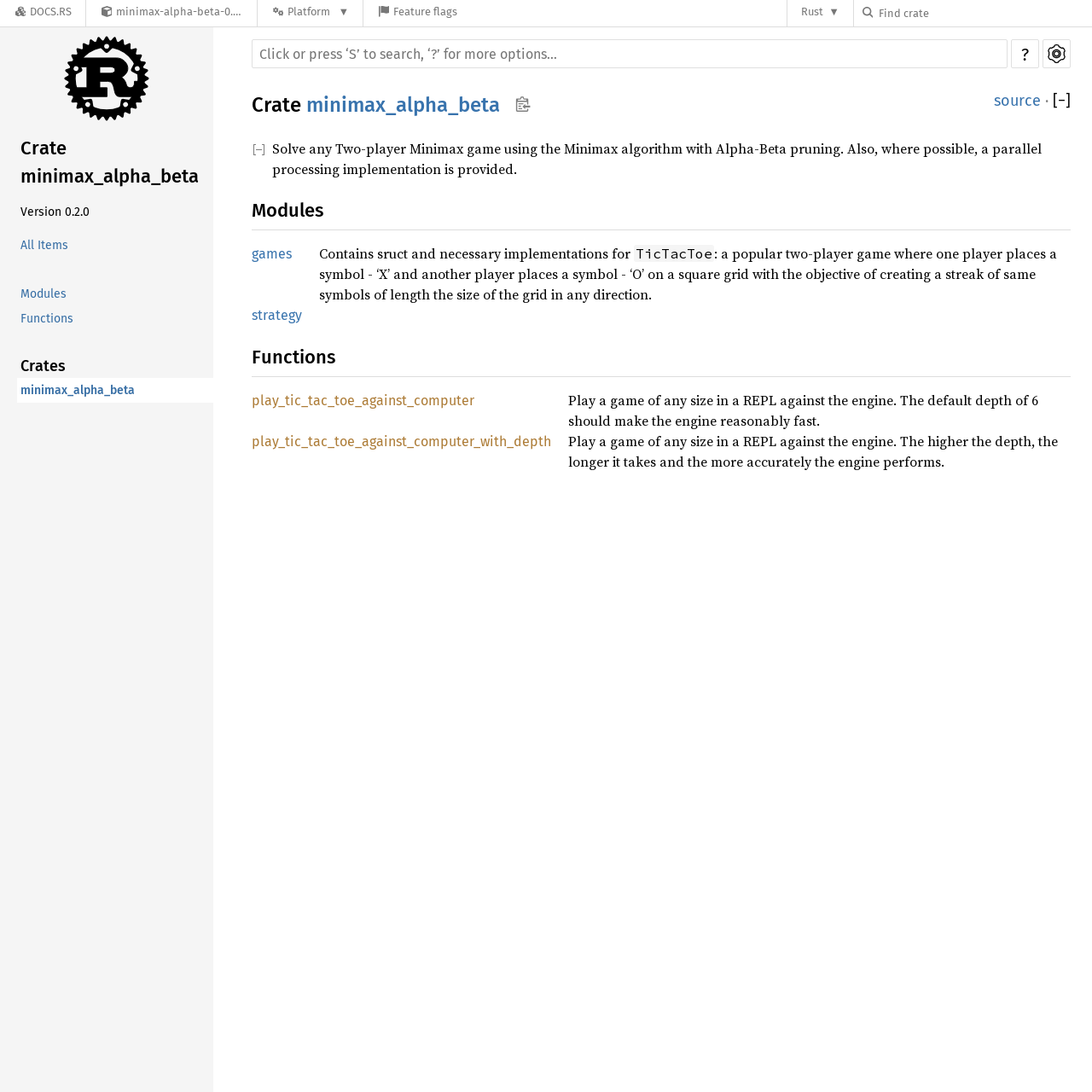What is the purpose of the 'play_tic_tac_toe_against_computer' function?
Respond to the question with a single word or phrase according to the image.

Play a game of Tic Tac Toe against the engine